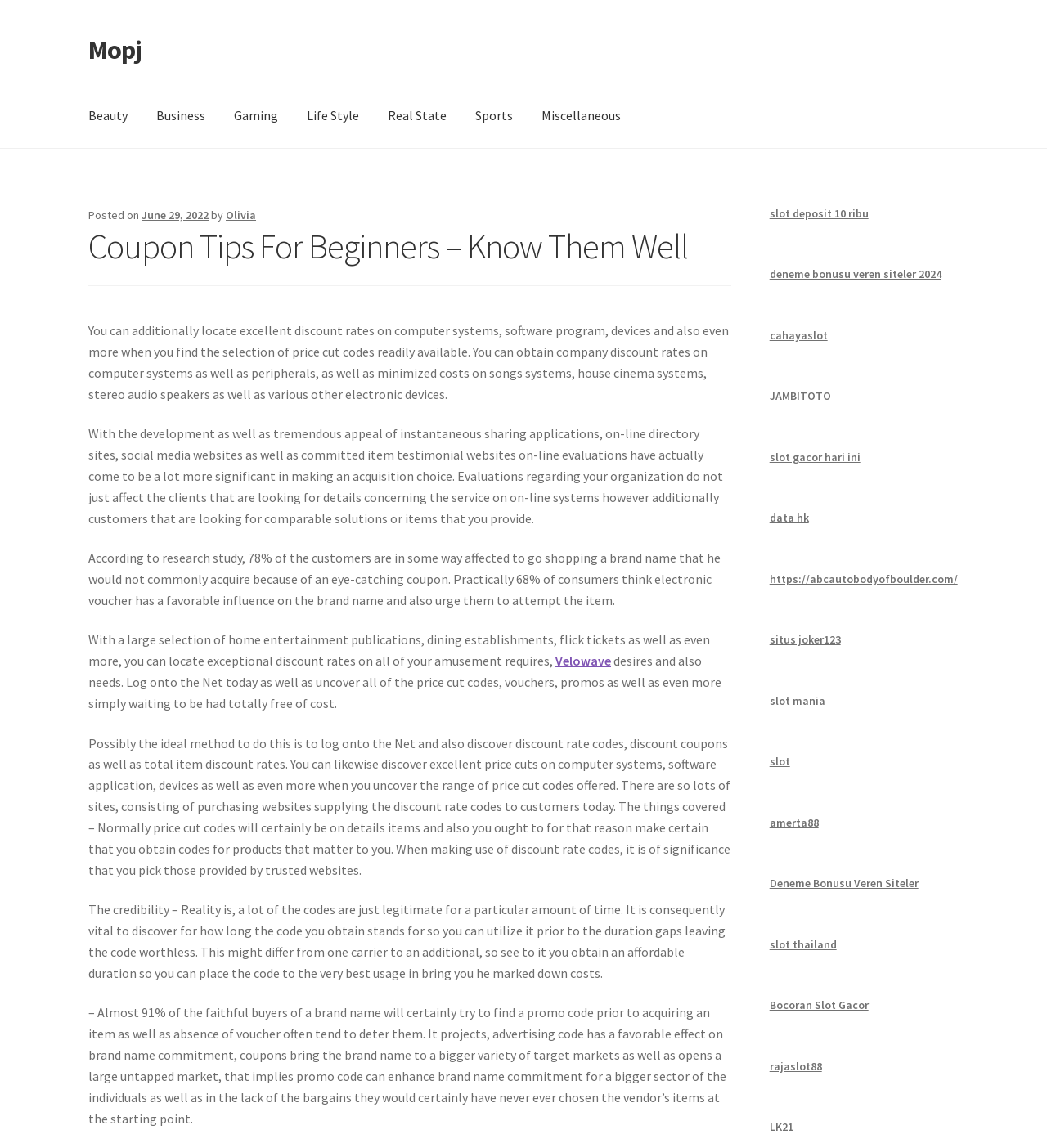Show the bounding box coordinates of the region that should be clicked to follow the instruction: "Click on the 'Beauty' link."

[0.072, 0.074, 0.134, 0.129]